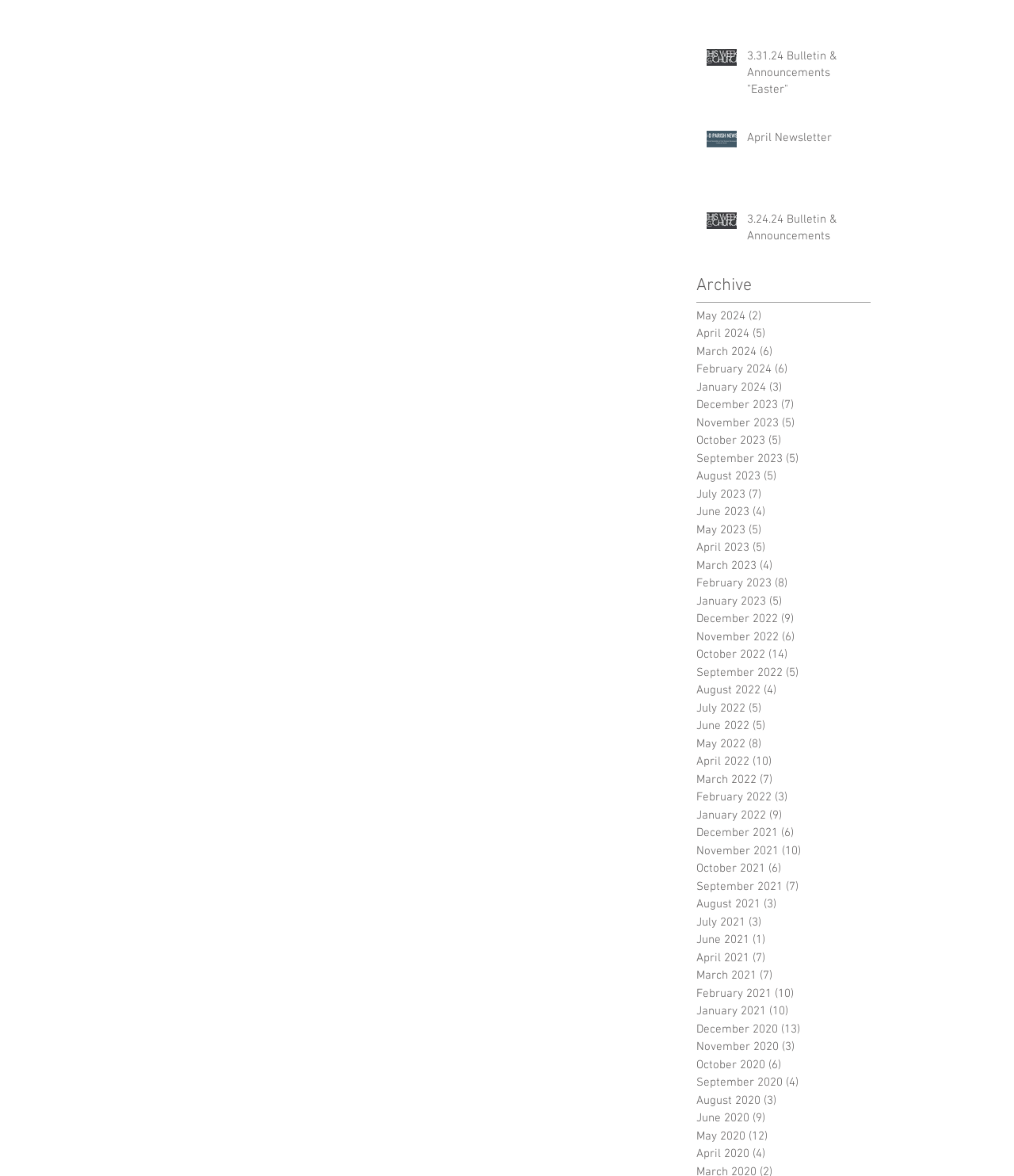How many bulletins are listed on the webpage?
Examine the screenshot and reply with a single word or phrase.

3